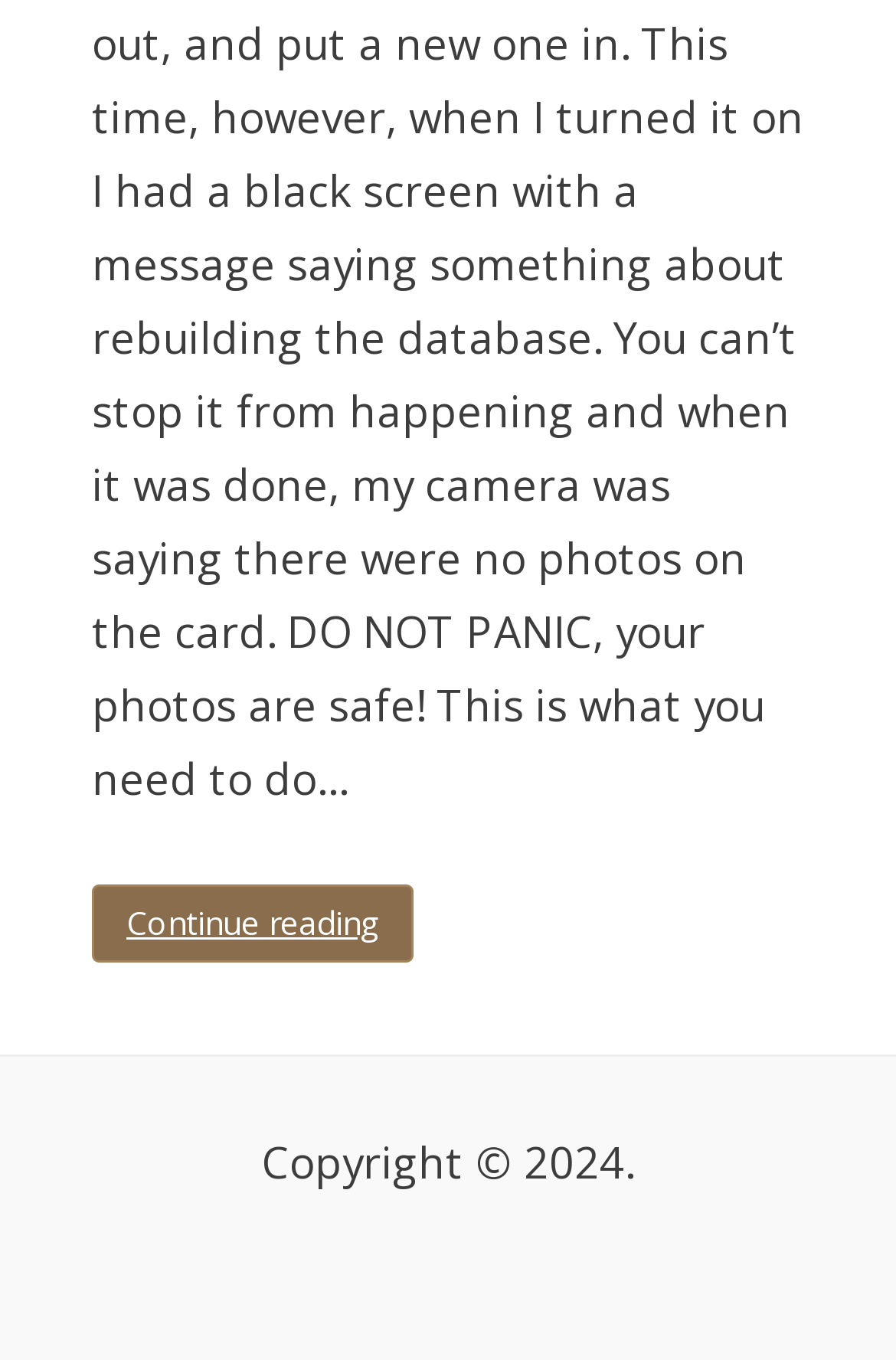Pinpoint the bounding box coordinates of the element you need to click to execute the following instruction: "Visit 'A1' page". The bounding box should be represented by four float numbers between 0 and 1, in the format [left, top, right, bottom].

[0.1, 0.735, 0.138, 0.764]